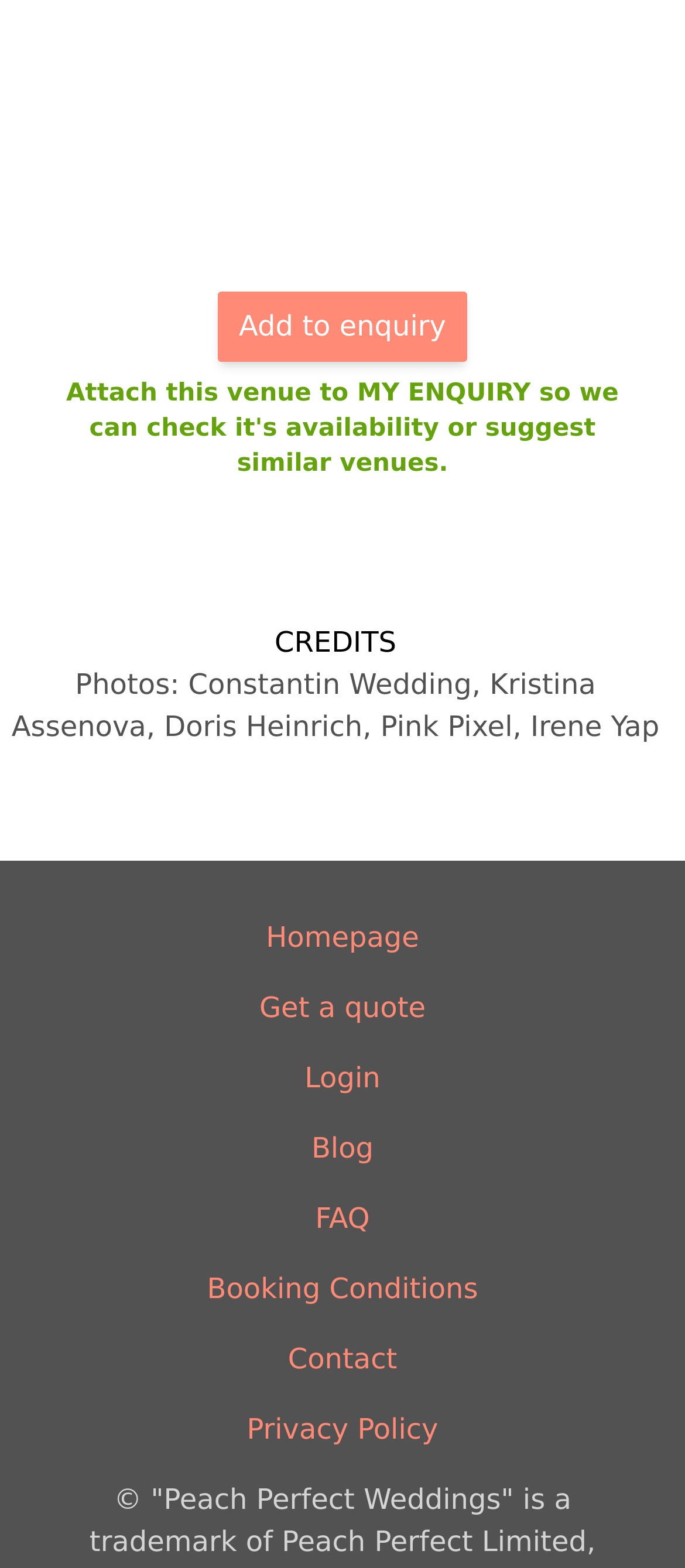What is the section above the links?
Please provide a single word or phrase as your answer based on the image.

Credits